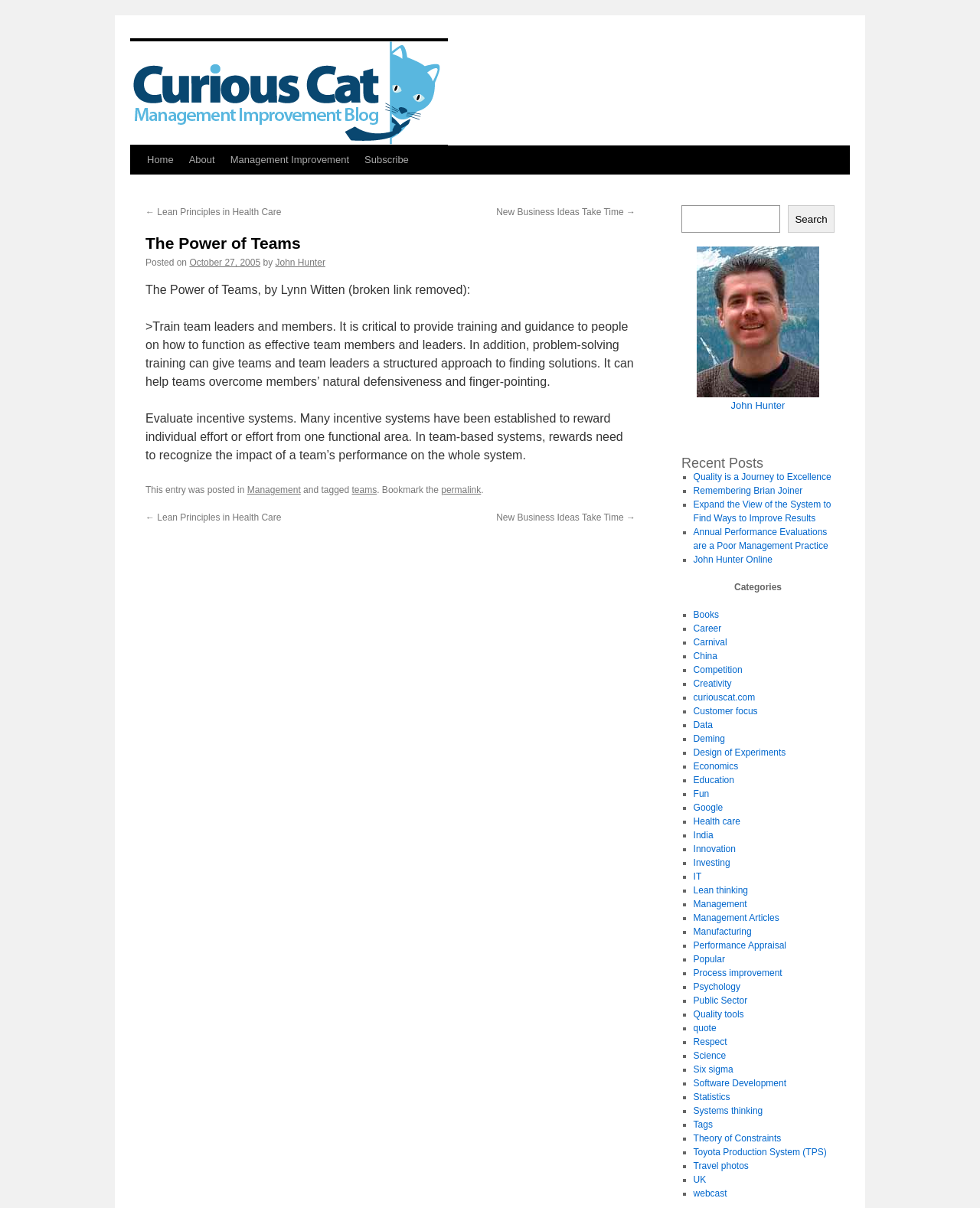Please give a succinct answer to the question in one word or phrase:
How many recent posts are listed on the webpage?

4